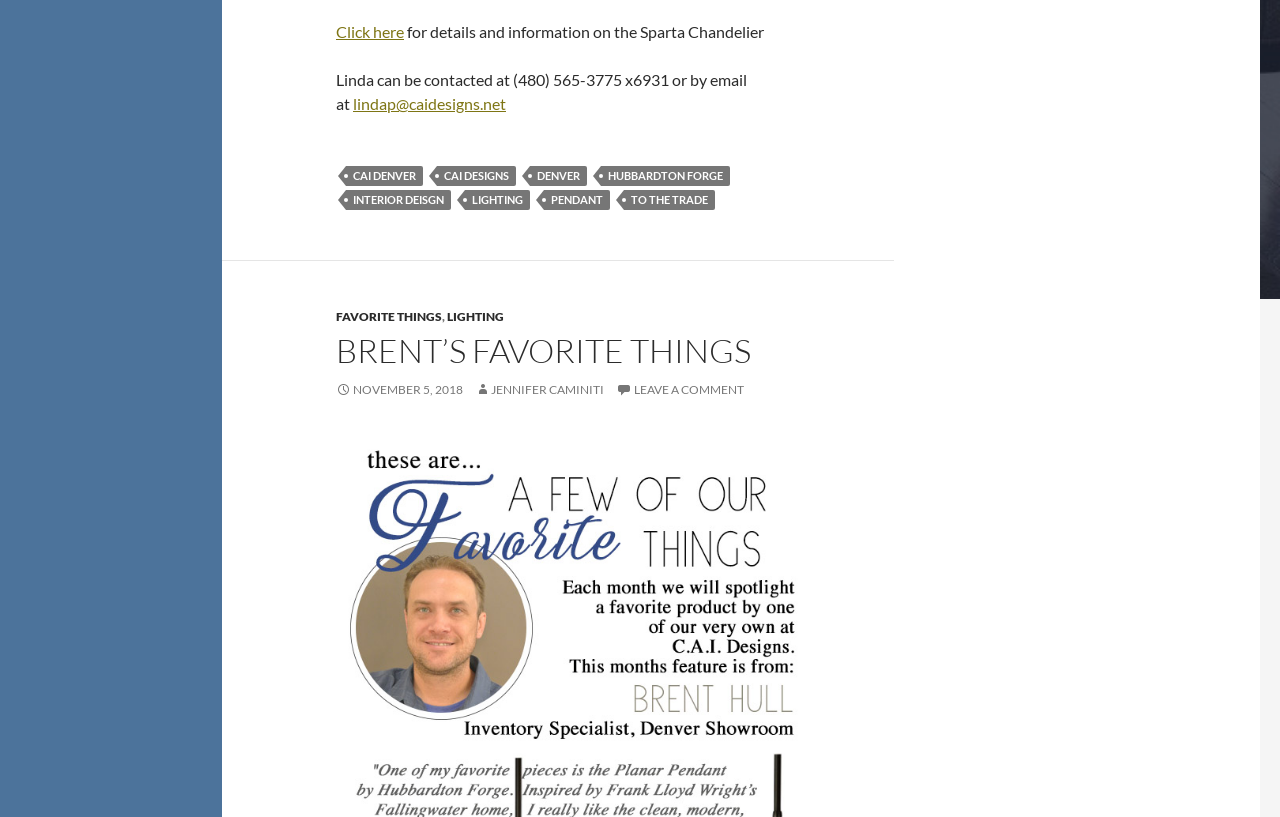Determine the bounding box for the described HTML element: "pendant". Ensure the coordinates are four float numbers between 0 and 1 in the format [left, top, right, bottom].

[0.425, 0.233, 0.477, 0.257]